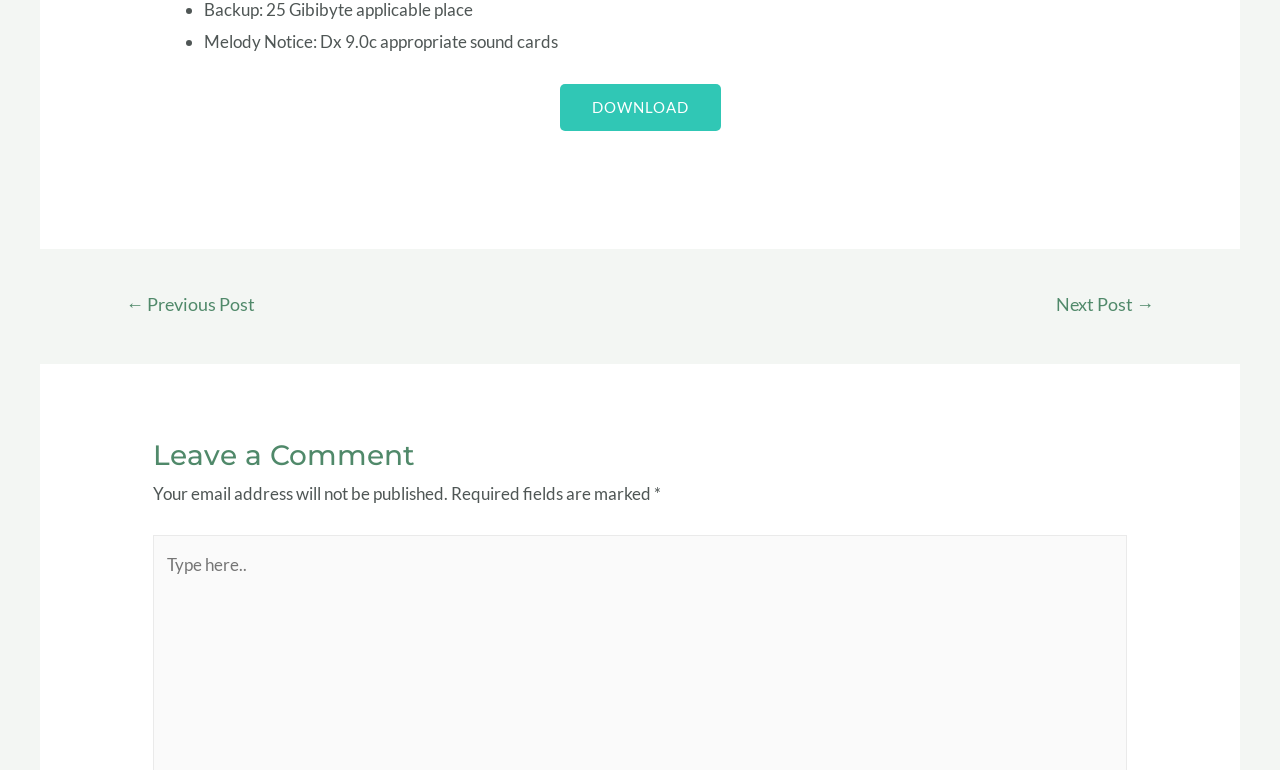Calculate the bounding box coordinates of the UI element given the description: "alt="Fisch Bros Water Wells"".

None